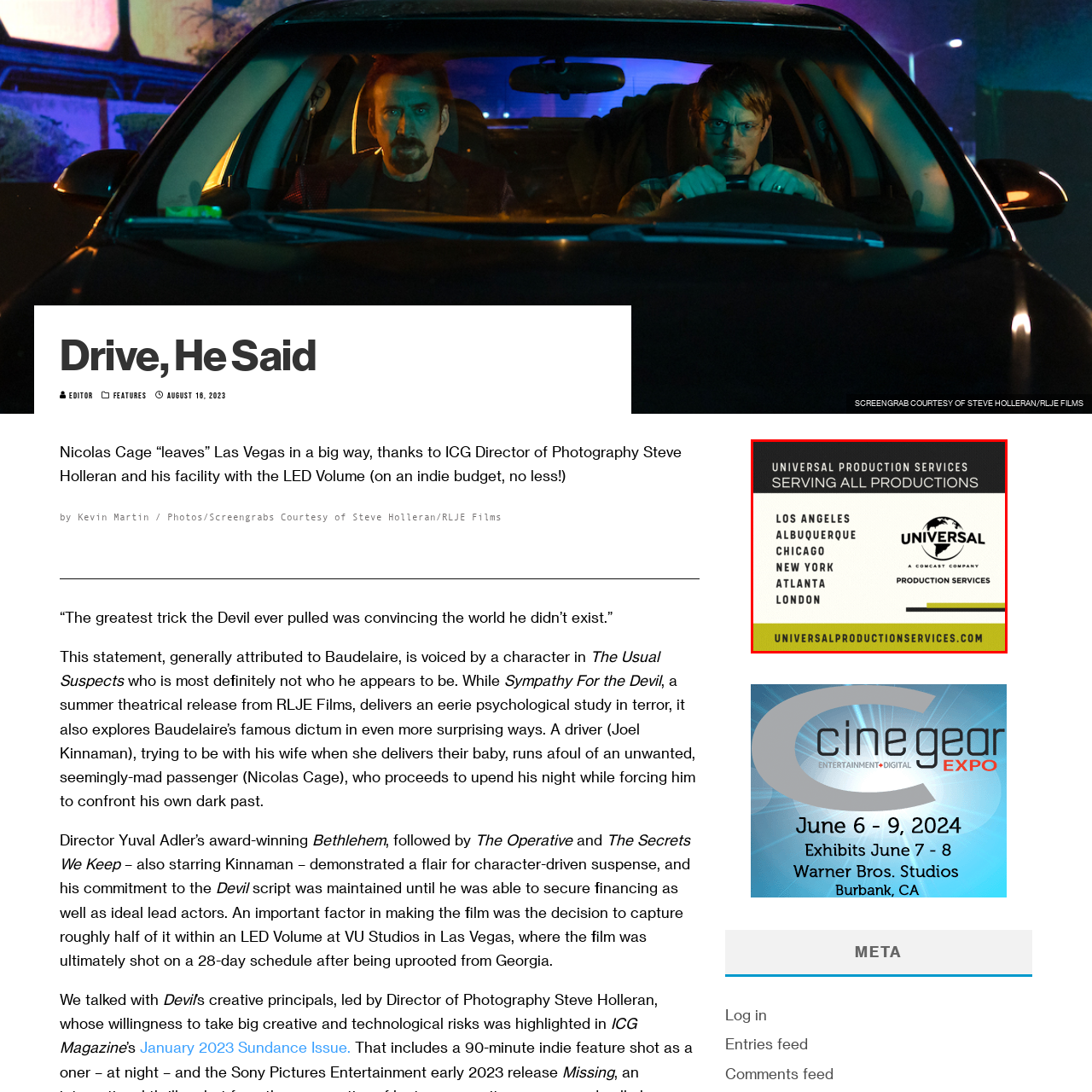Please examine the section highlighted with a blue border and provide a thorough response to the following question based on the visual information: 
What is the website URL displayed at the bottom?

The image invites potential clients to connect with the company through their website, which is displayed at the bottom as 'UNIVERSALPRODUCTIONSERVICES.COM', providing a clear call-to-action for interested parties.